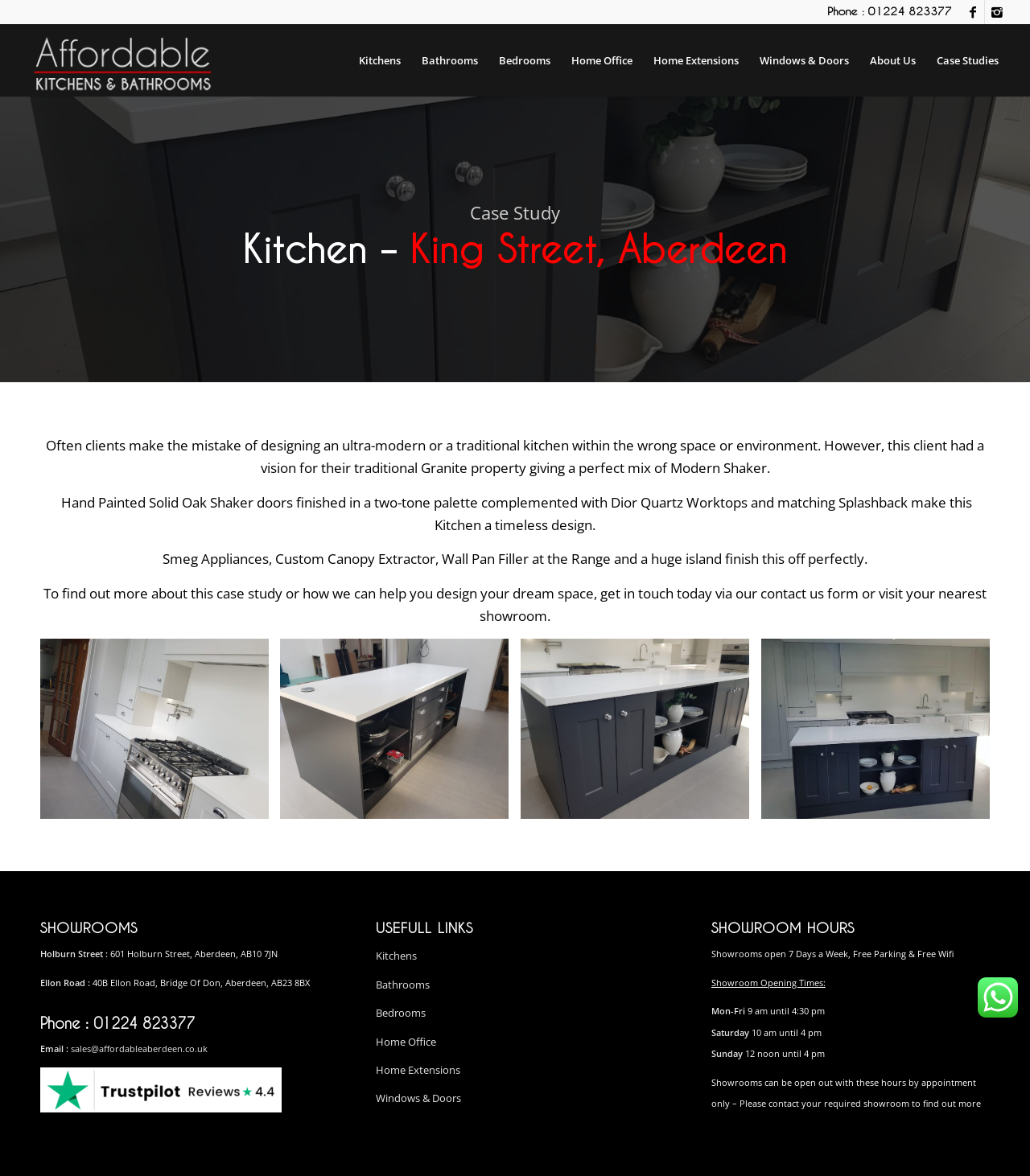What is the design style of the kitchen?
Please answer the question as detailed as possible based on the image.

The design style of the kitchen can be inferred from the static text elements which describe the kitchen design, mentioning 'Modern Shaker doors' and 'traditional Granite property', indicating a mix of traditional and modern styles.